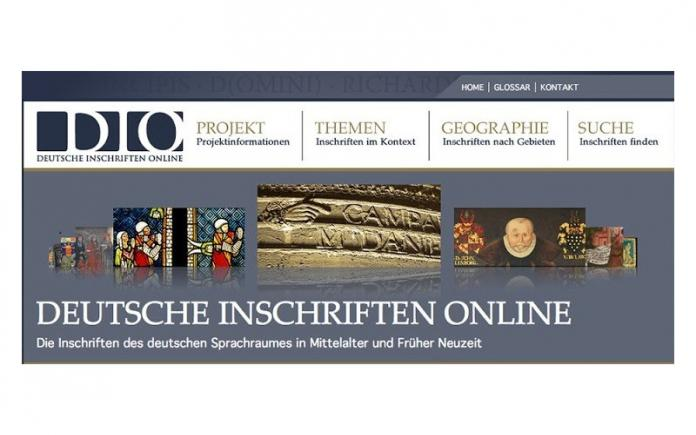Give a meticulous account of what the image depicts.

The image showcases the header of the "Deutsche Inschriften Online" (DIO) project, highlighting its focus on German inscriptions from the medieval and early modern periods. The top bar features the DIO logo prominently on the left, followed by navigation links that include "Projekt" (Project), "Themen" (Themes), "Geographie" (Geography), and "Suche" (Search). Below this, the title "DEUTSCHE INSCHRIFTEN ONLINE" is boldly displayed, accompanied by a descriptive tagline in German that translates to "The inscriptions of the German-speaking area in the Middle Ages and Early Modern times." The overall design emphasizes accessibility and encourages exploration of the project's resources related to historical inscriptions.